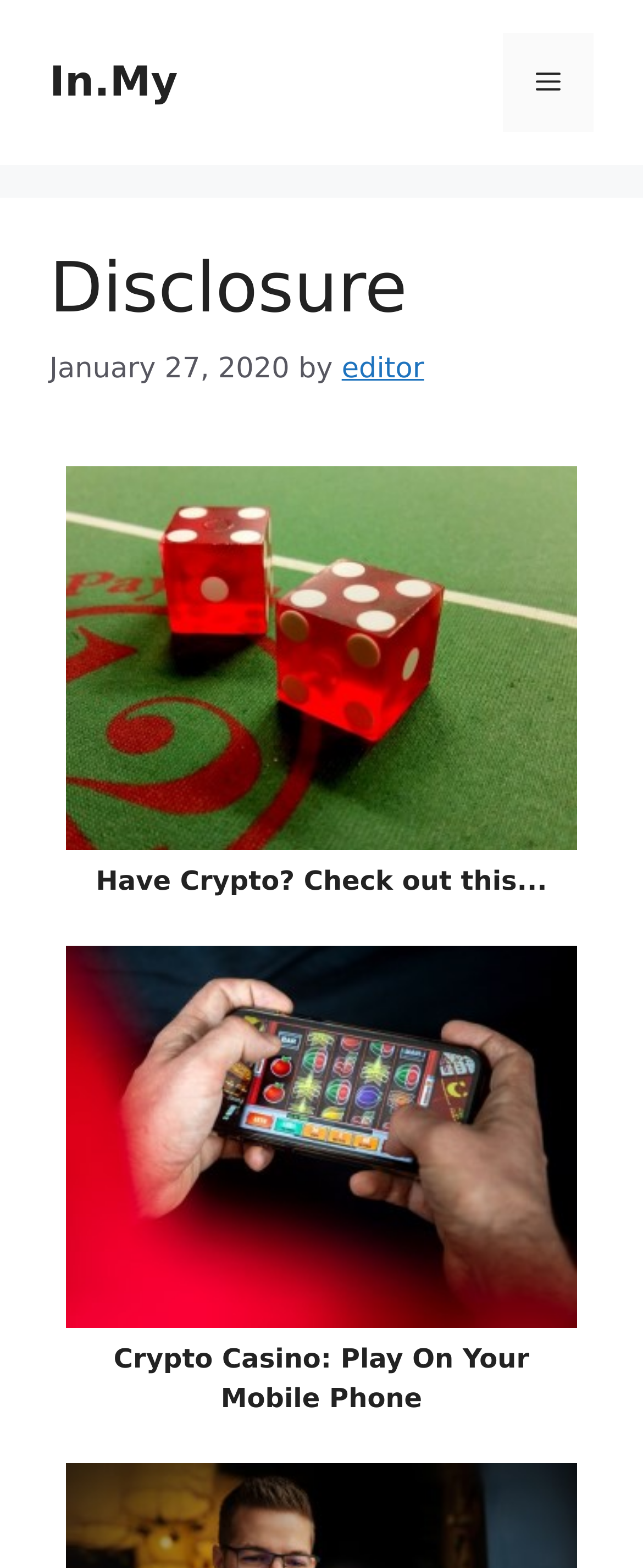What is the topic of the link below the disclosure? Look at the image and give a one-word or short phrase answer.

Crypto Casino